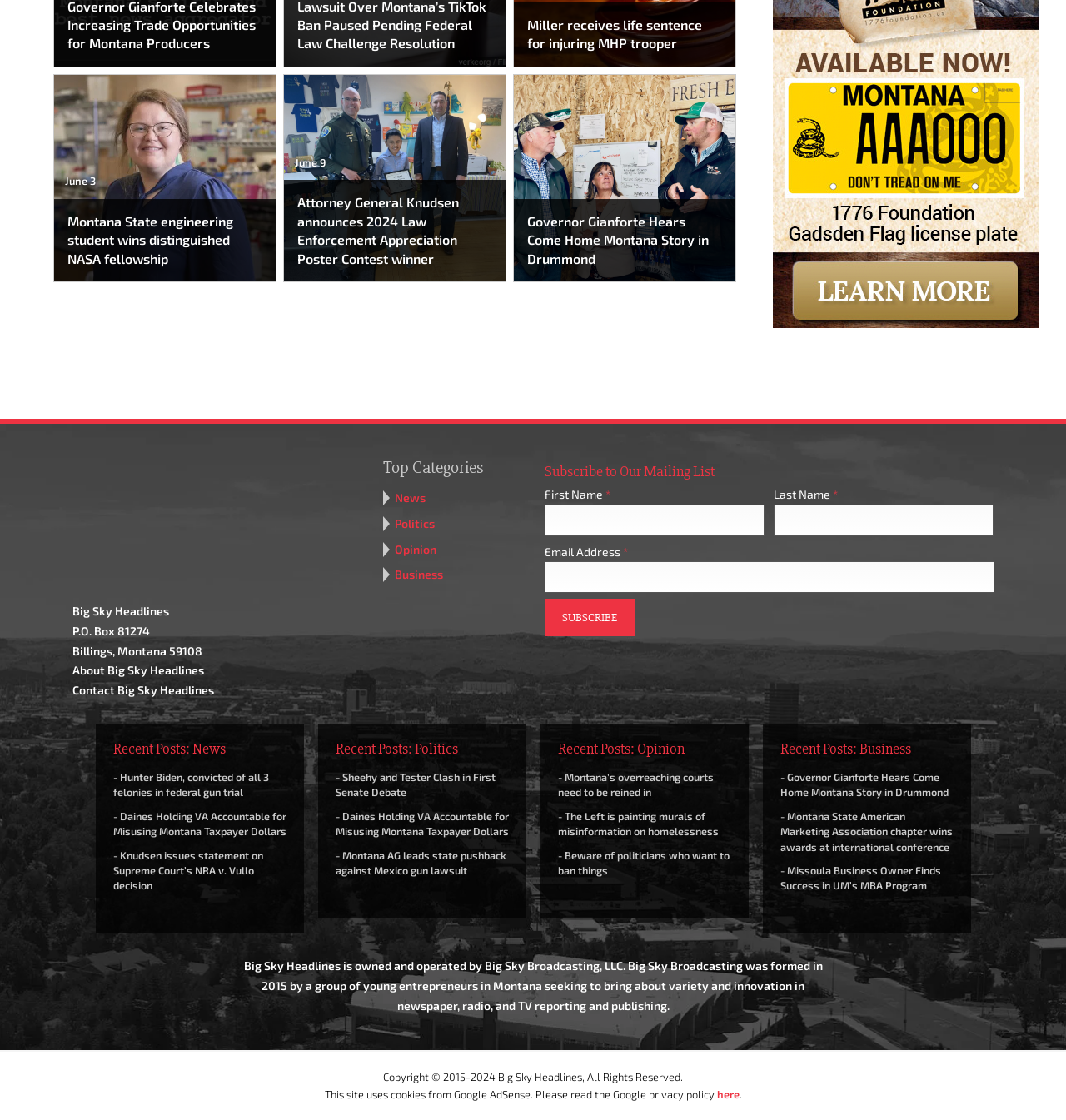Please identify the bounding box coordinates of the area that needs to be clicked to fulfill the following instruction: "Learn about Big Sky Headlines."

[0.068, 0.592, 0.191, 0.605]